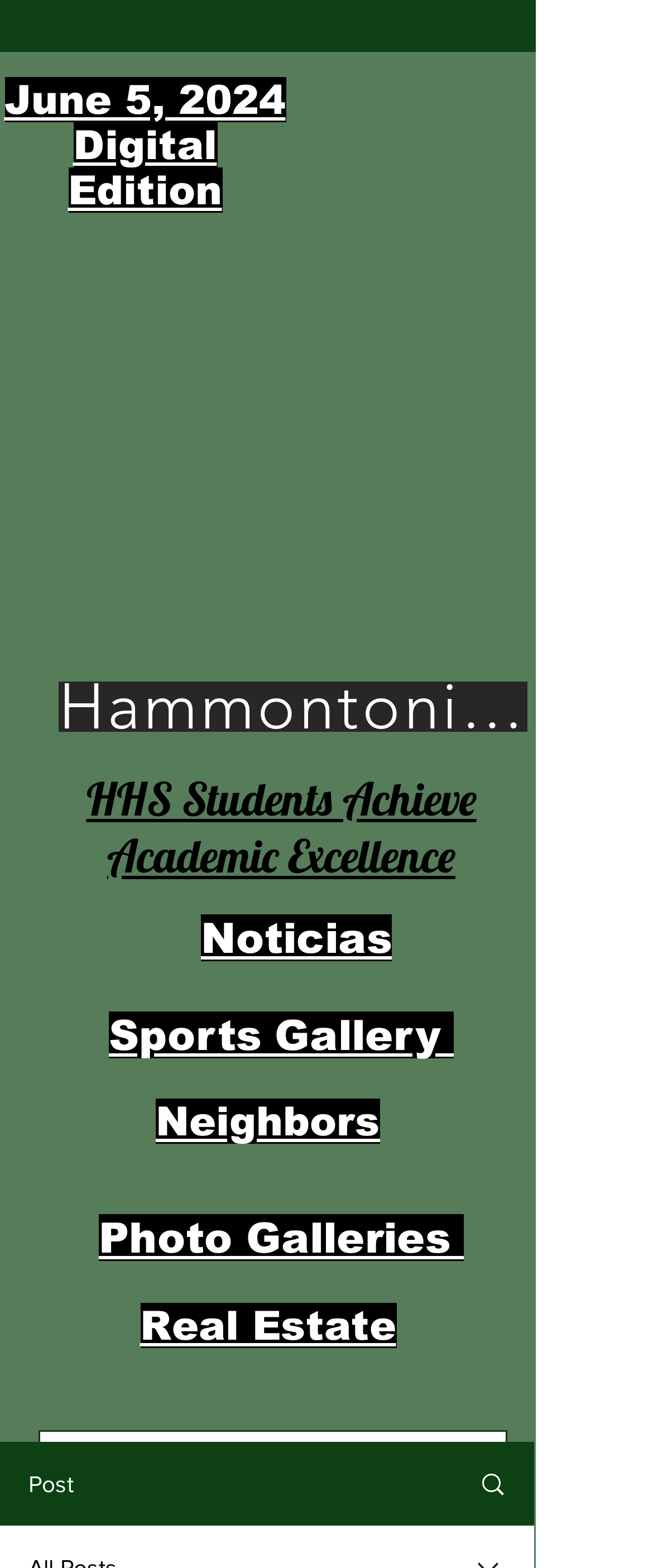Determine the bounding box coordinates of the clickable element to complete this instruction: "View Photo Galleries". Provide the coordinates in the format of four float numbers between 0 and 1, [left, top, right, bottom].

[0.151, 0.774, 0.71, 0.804]